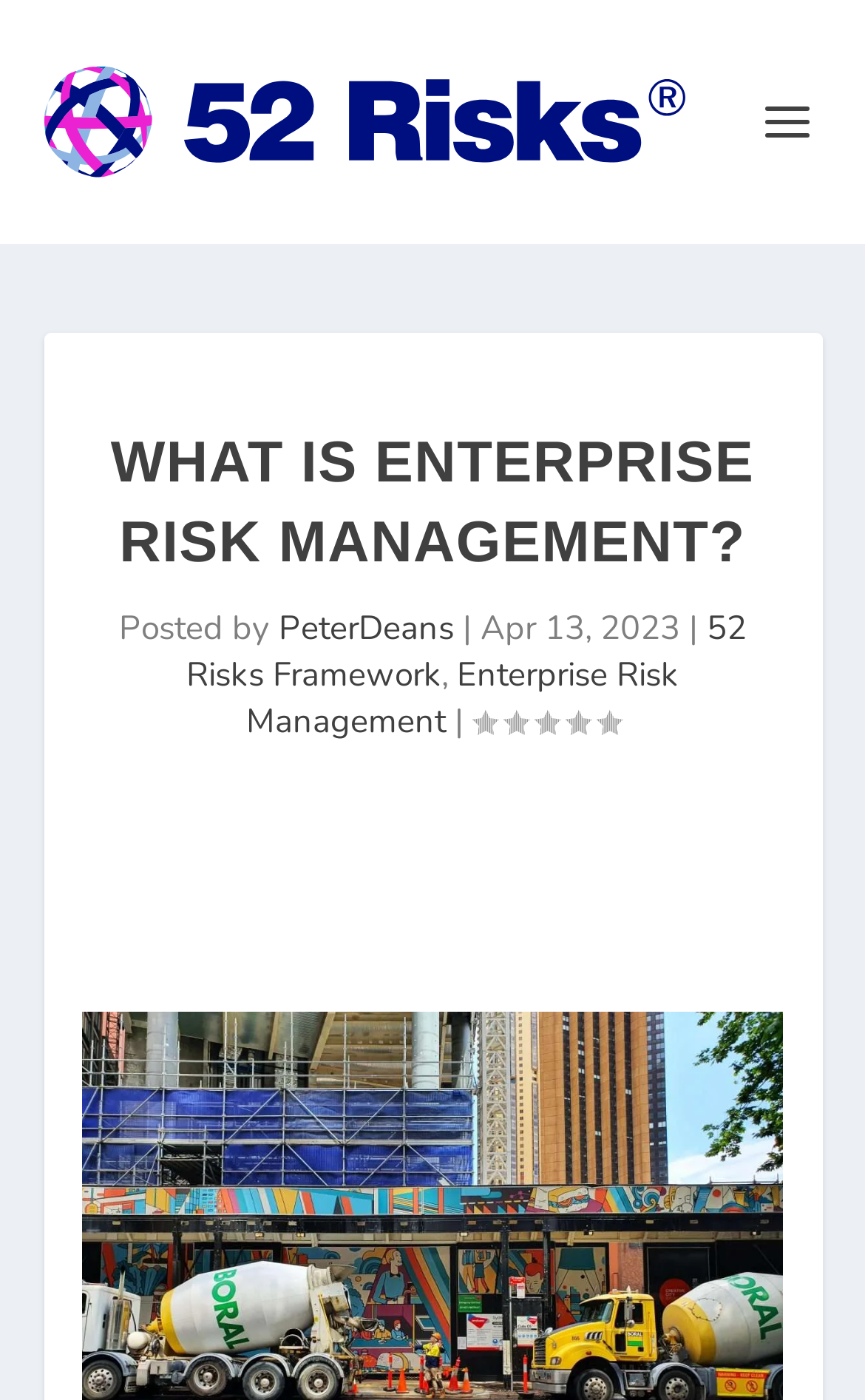Determine and generate the text content of the webpage's headline.

WHAT IS ENTERPRISE RISK MANAGEMENT?